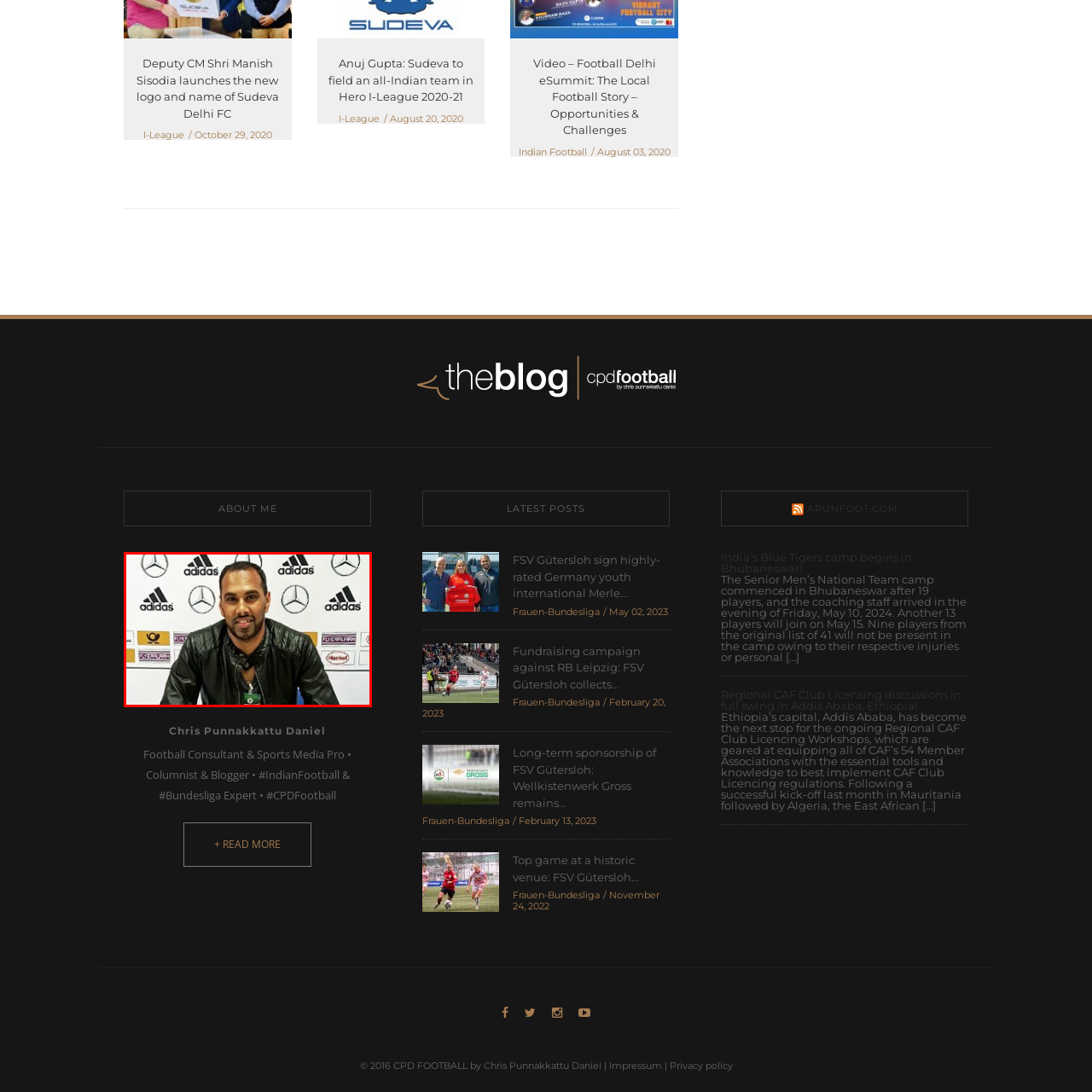What is Chris Punnakkattu Daniel wearing?
Inspect the part of the image highlighted by the red bounding box and give a detailed answer to the question.

In the image, Chris Punnakkattu Daniel is dressed in a stylish black leather jacket, which exudes a modern, professional demeanor, making him a recognizable presence in the football community.